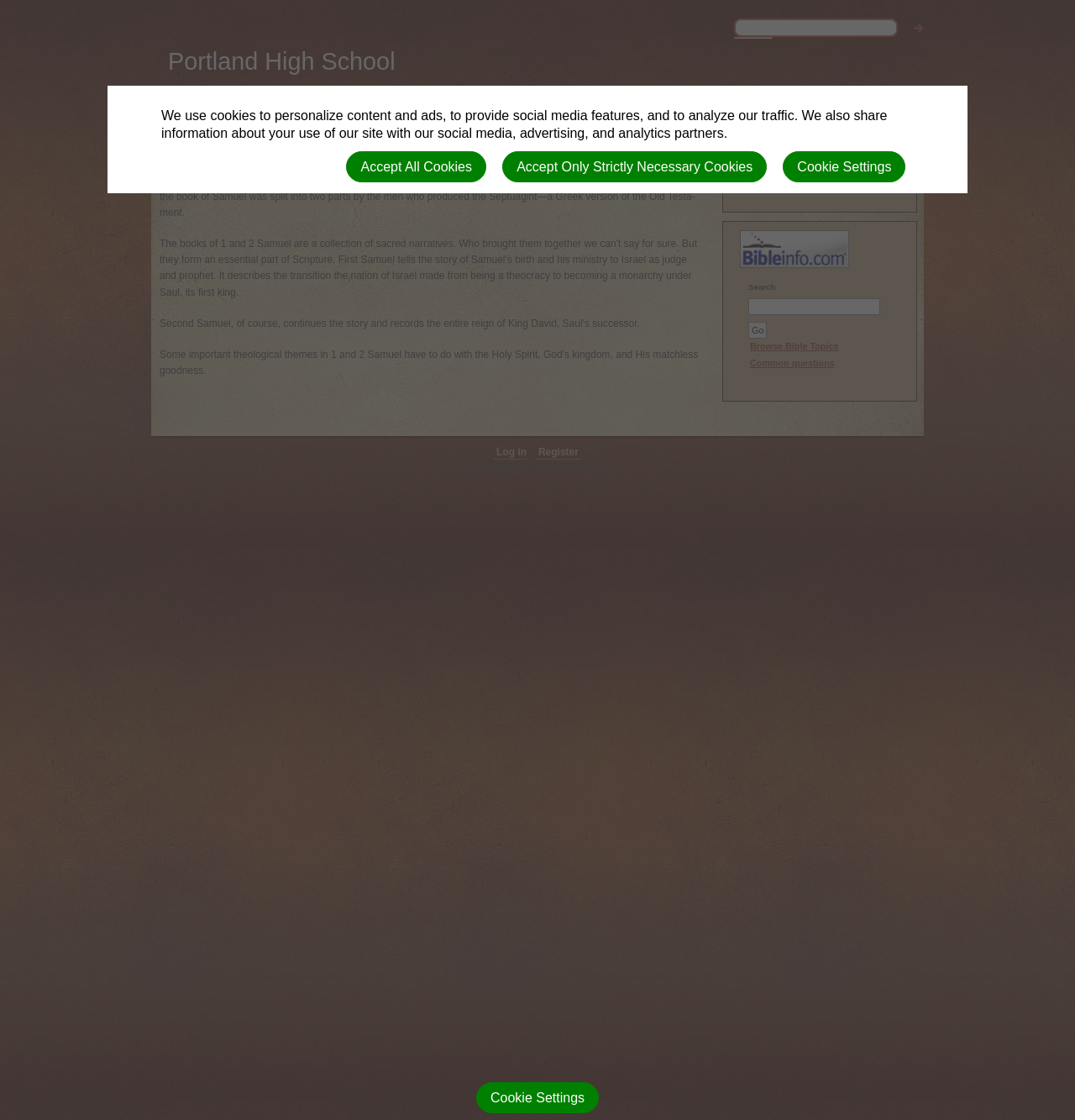Please specify the bounding box coordinates of the region to click in order to perform the following instruction: "Search for something".

[0.689, 0.02, 0.83, 0.03]